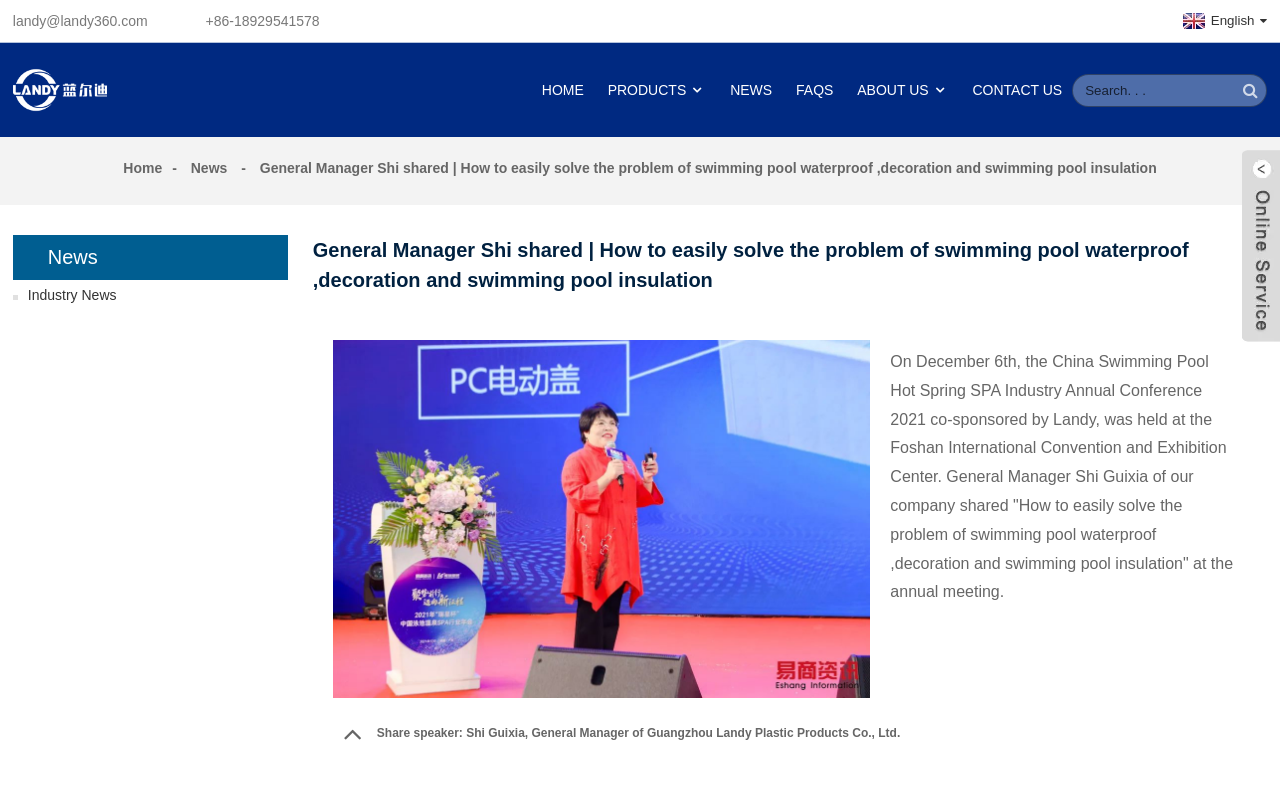What is the location of the China Swimming Pool Hot Spring SPA Industry Annual Conference 2021?
Please respond to the question with as much detail as possible.

I found the location of the conference by reading the text in the article, which mentions that the conference was held at the Foshan International Convention and Exhibition Center.